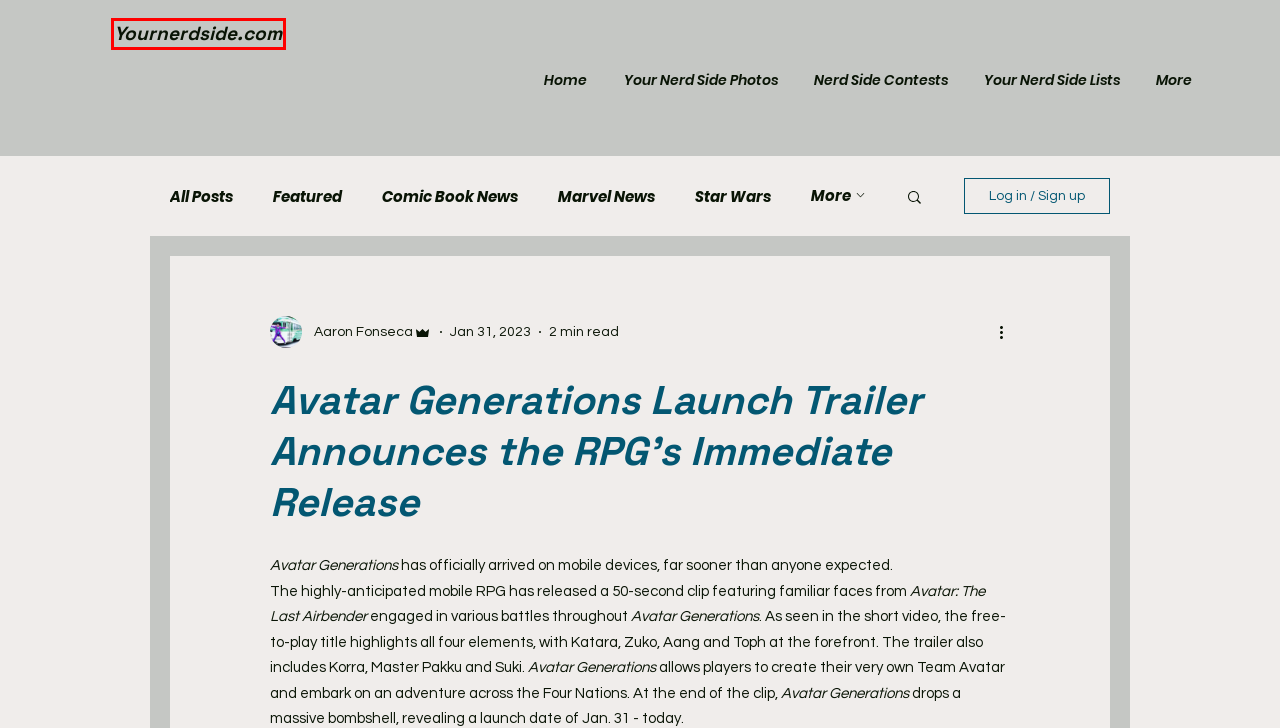A screenshot of a webpage is provided, featuring a red bounding box around a specific UI element. Identify the webpage description that most accurately reflects the new webpage after interacting with the selected element. Here are the candidates:
A. Your Nerd Side Lists | Your Nerd Side
B. Featured
C. Your Nerd Side | Podcast | California
D. Blog | Your Nerd Side
E. Star Wars
F. Your Nerd Side Photos | Your Nerd Side
G. Marvel News
H. Comic Book News

C